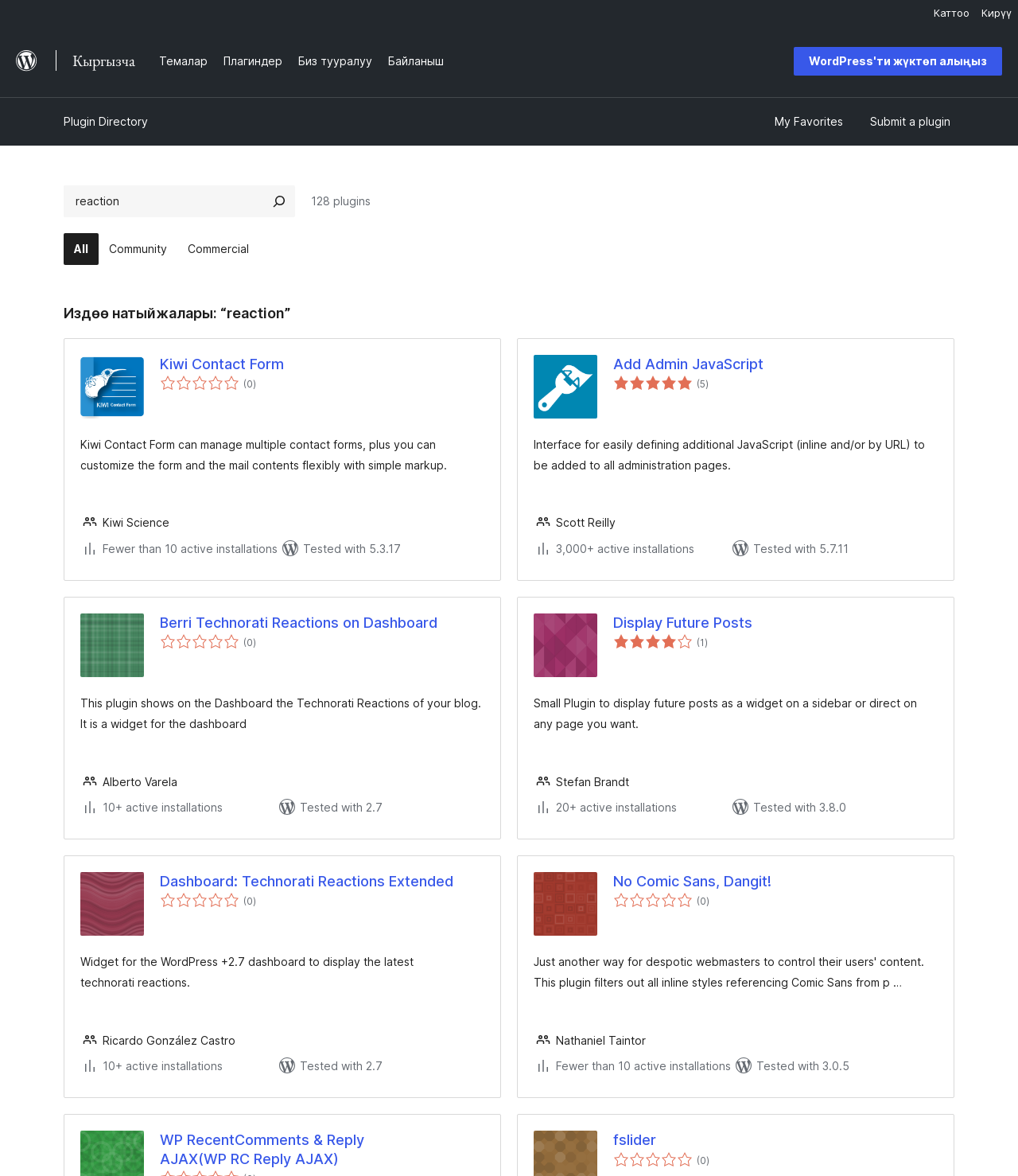Refer to the image and provide a thorough answer to this question:
What is the language of the webpage?

I determined the language of the webpage by looking at the StaticText element with the text 'Кыргызча' located at [0.071, 0.043, 0.133, 0.06]. This text is likely to indicate the language of the webpage.